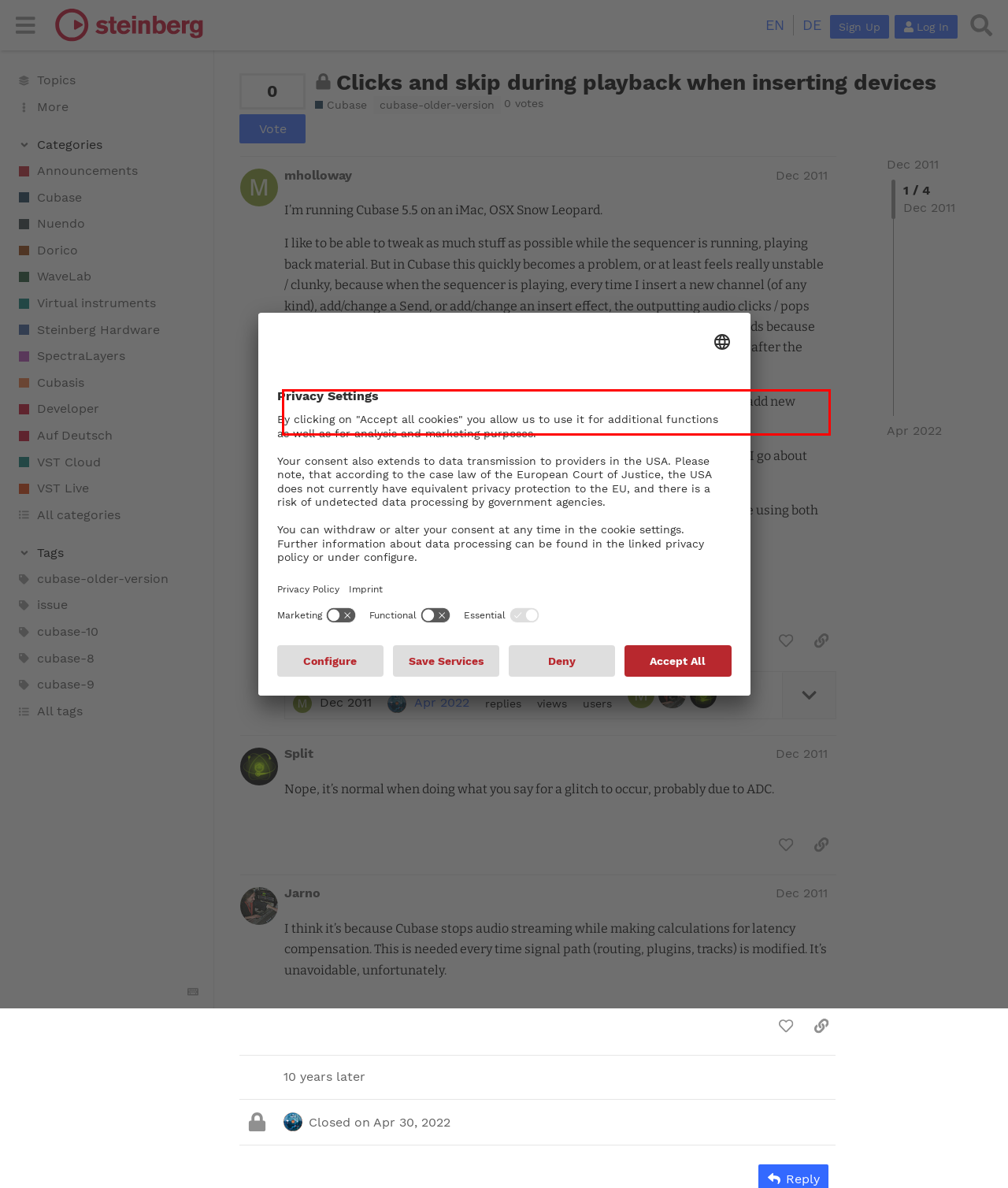There is a UI element on the webpage screenshot marked by a red bounding box. Extract and generate the text content from within this red box.

It’s really annoying, because I’d much prefer to add inserts, change sends, even add new channels all during audio playback.